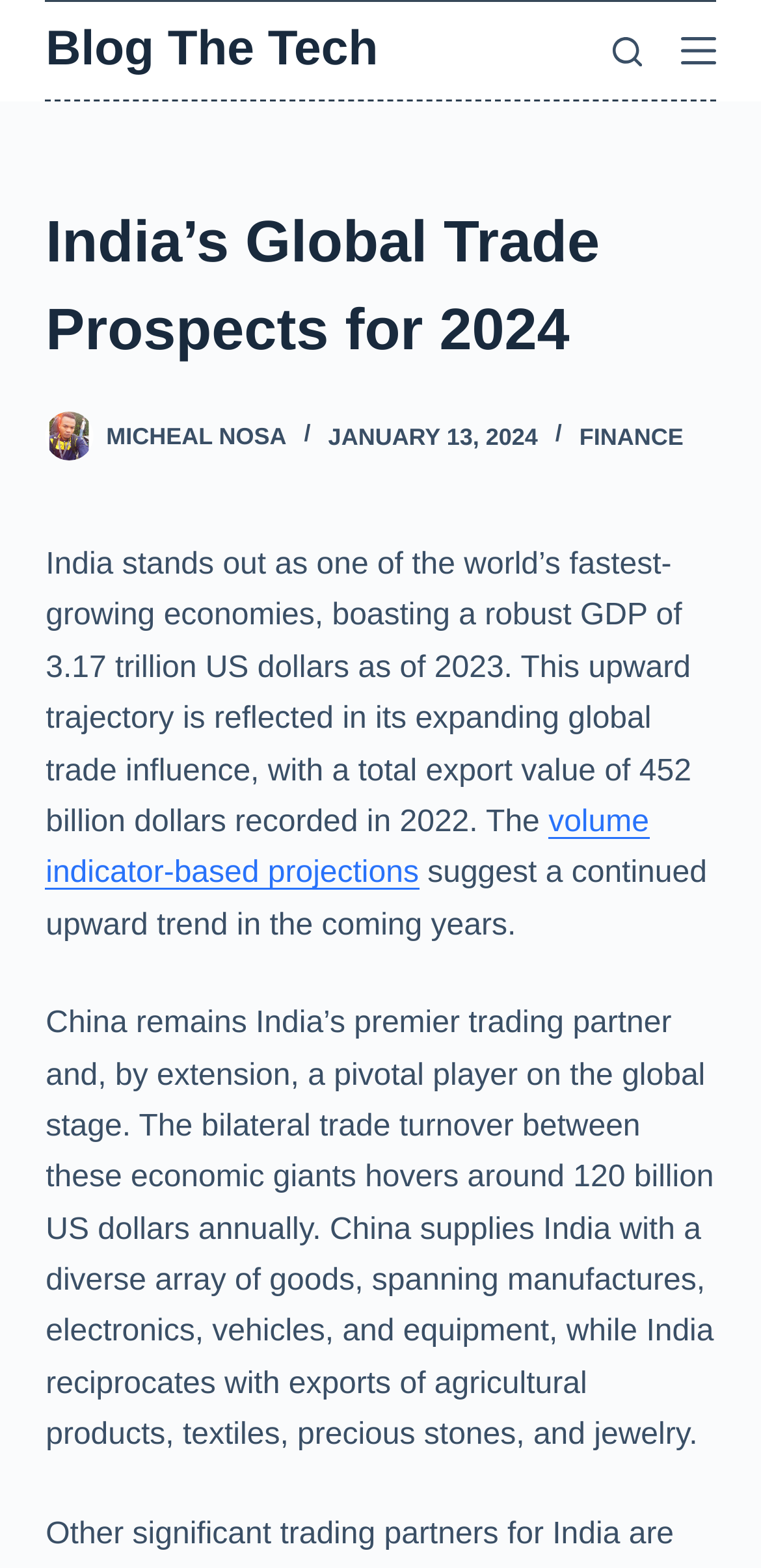What is the total export value of India in 2022?
Answer the question with a detailed explanation, including all necessary information.

The answer can be found in the same paragraph as the previous question. The sentence mentions that India has a total export value of 452 billion dollars recorded in 2022.